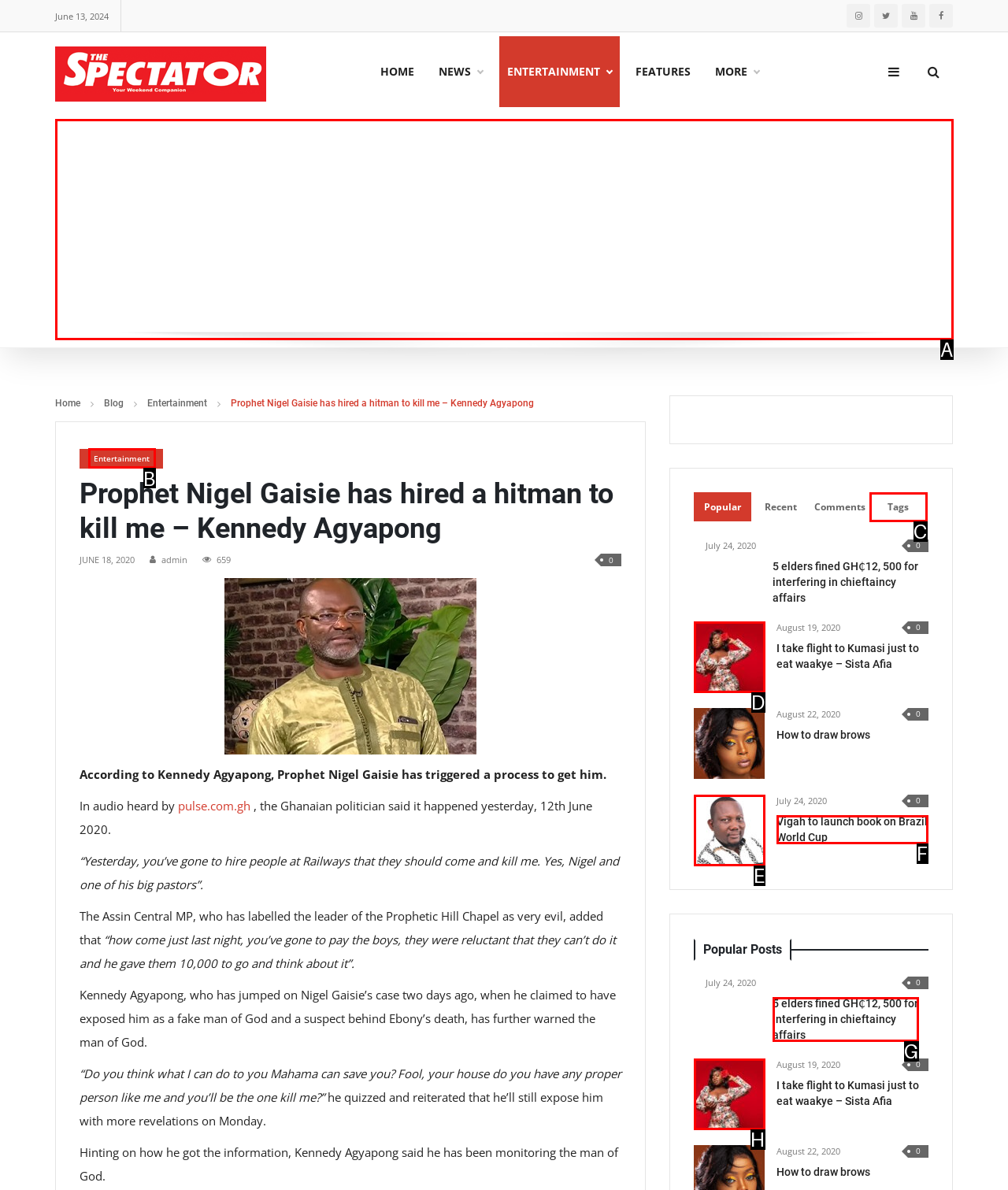Find the UI element described as: aria-label="Advertisement" name="aswift_1" title="Advertisement"
Reply with the letter of the appropriate option.

A